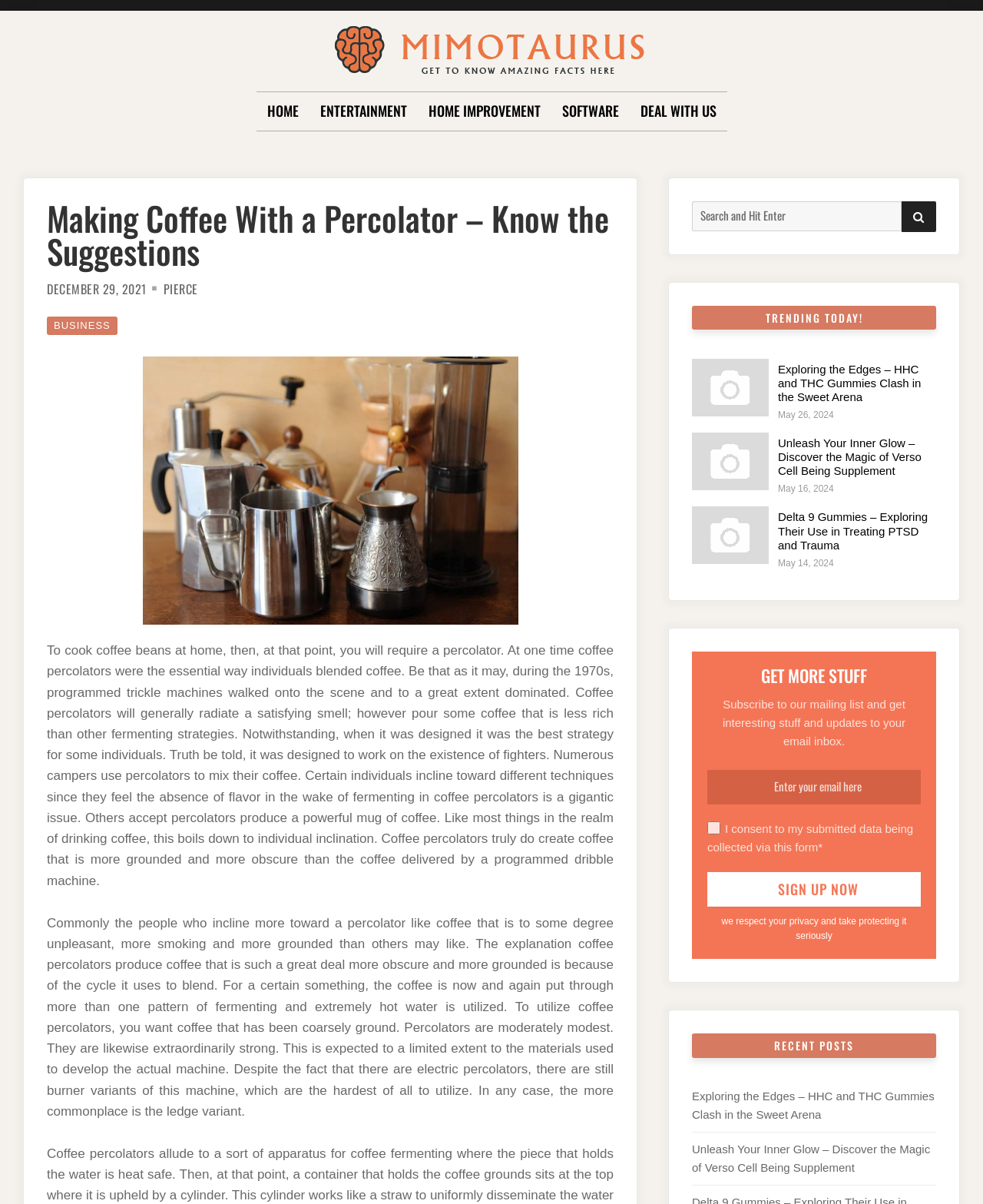Respond with a single word or phrase for the following question: 
What is the category of the article 'Exploring the Edges – HHC and THC Gummies Clash in the Sweet Arena'?

ENTERTAINMENT